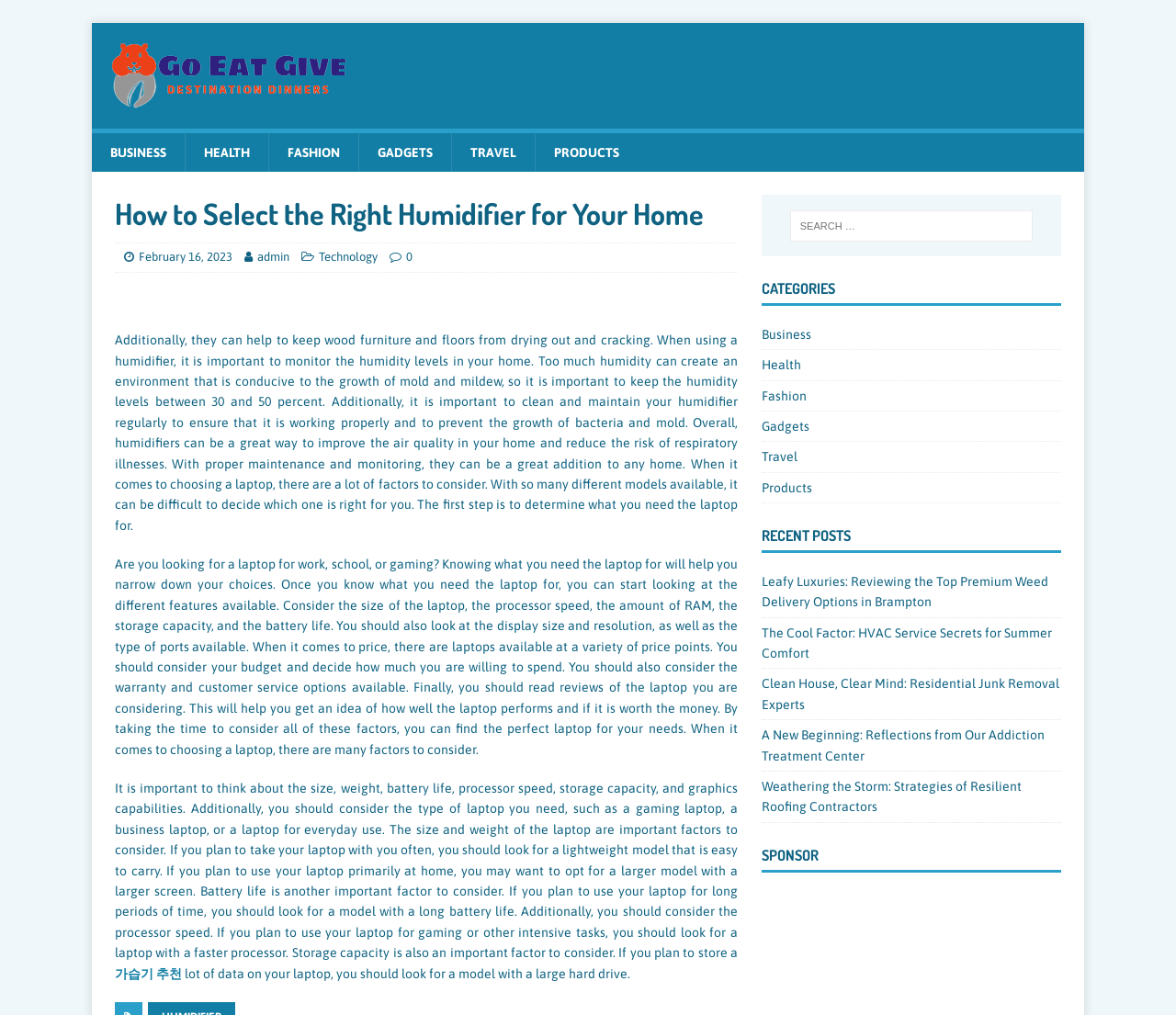Find the bounding box coordinates of the UI element according to this description: "Health".

[0.157, 0.131, 0.228, 0.17]